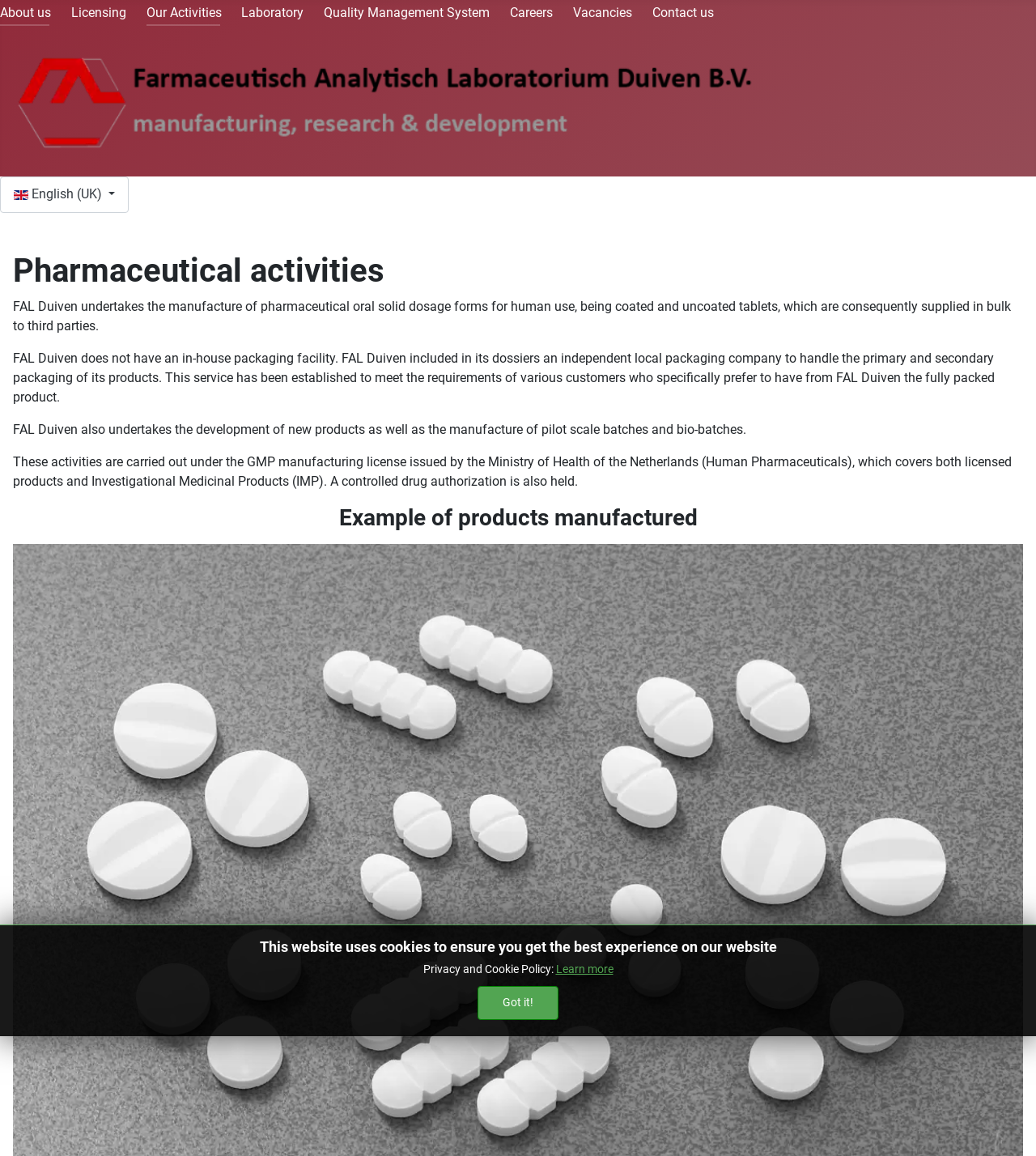Give a concise answer using only one word or phrase for this question:
How many links are there in the top navigation menu?

7